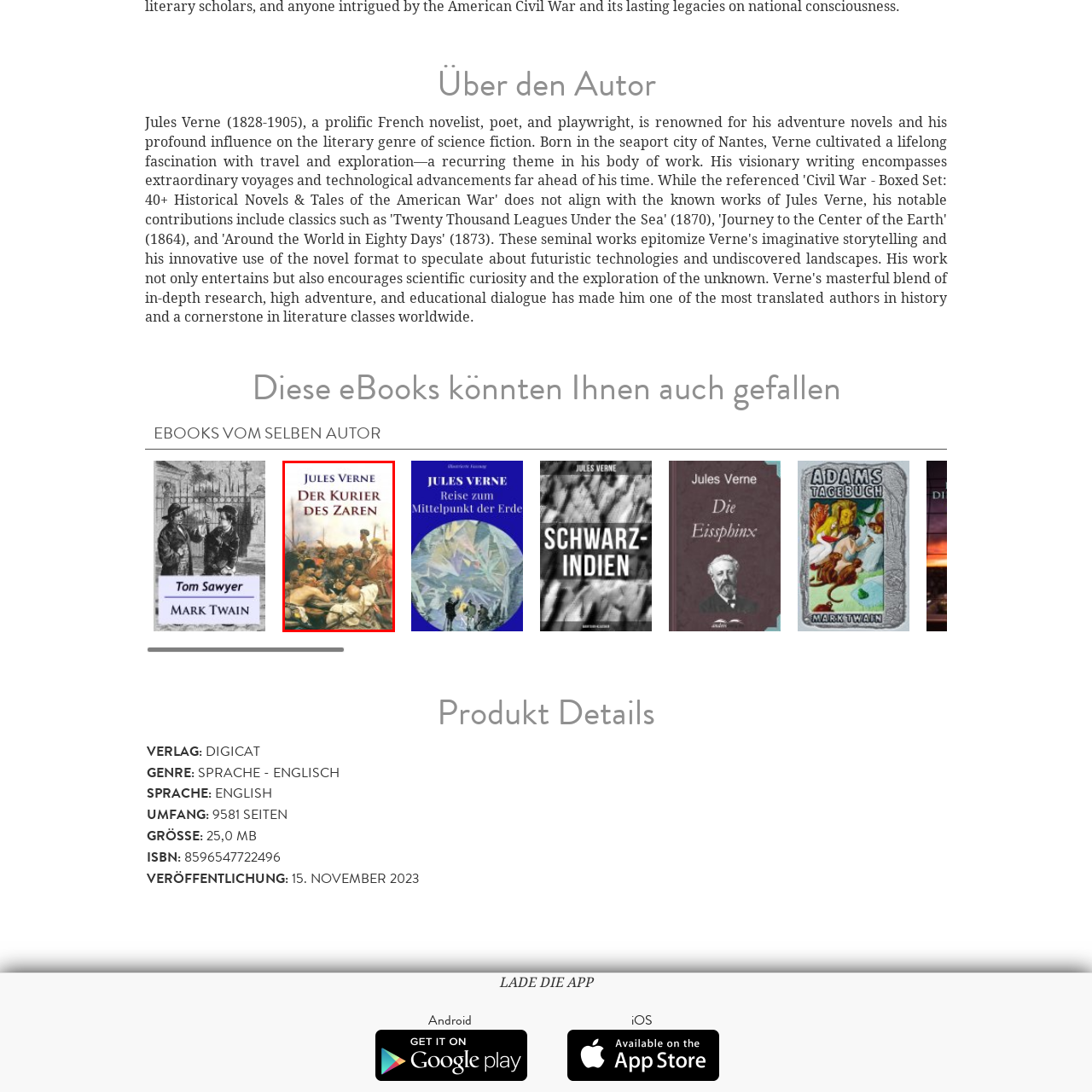Look at the area within the red bounding box, provide a one-word or phrase response to the following question: Who is the author of the eBook?

Jules Verne